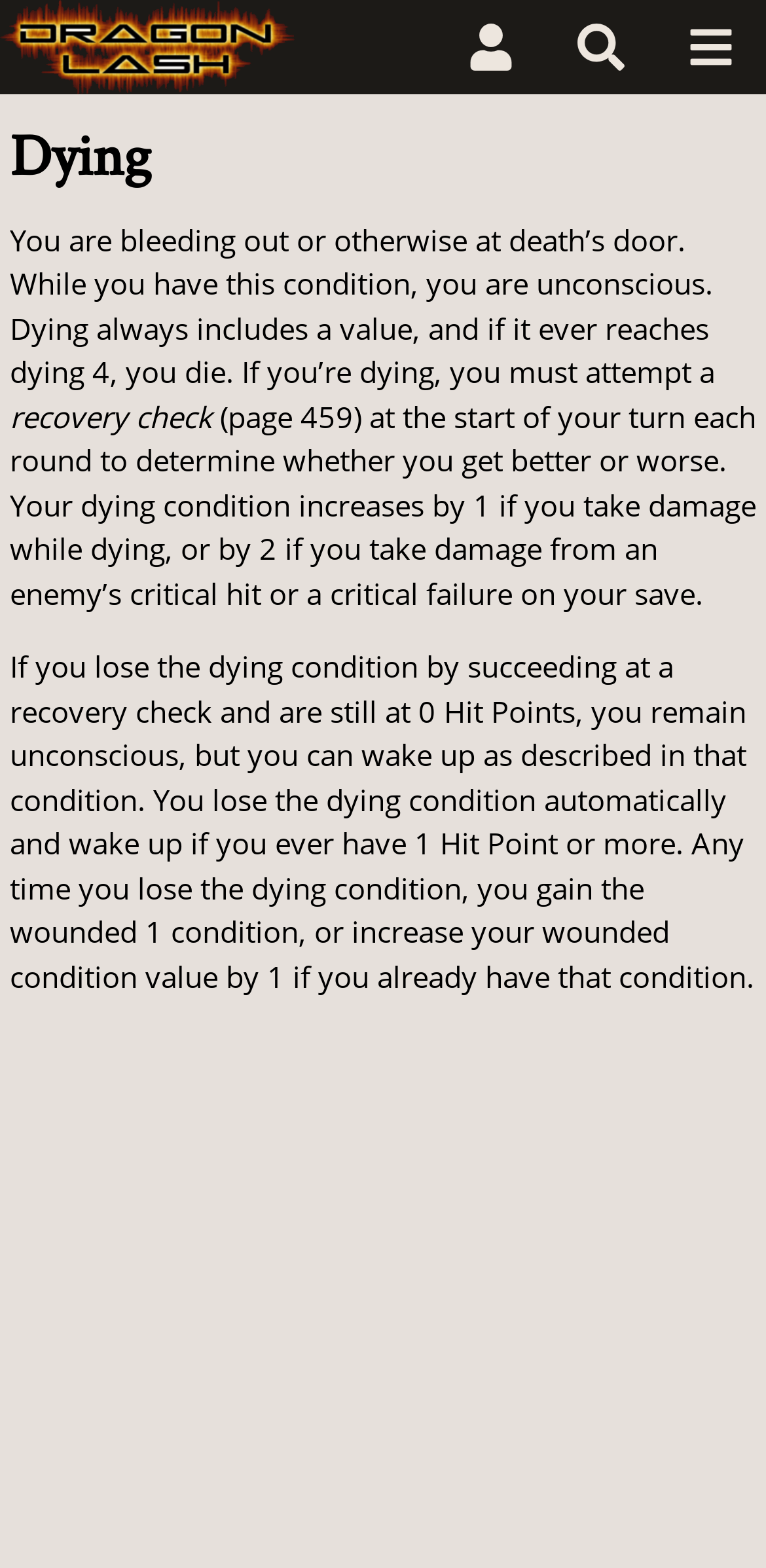Given the element description "alt="dragonlash logo"", identify the bounding box of the corresponding UI element.

[0.0, 0.04, 0.385, 0.065]